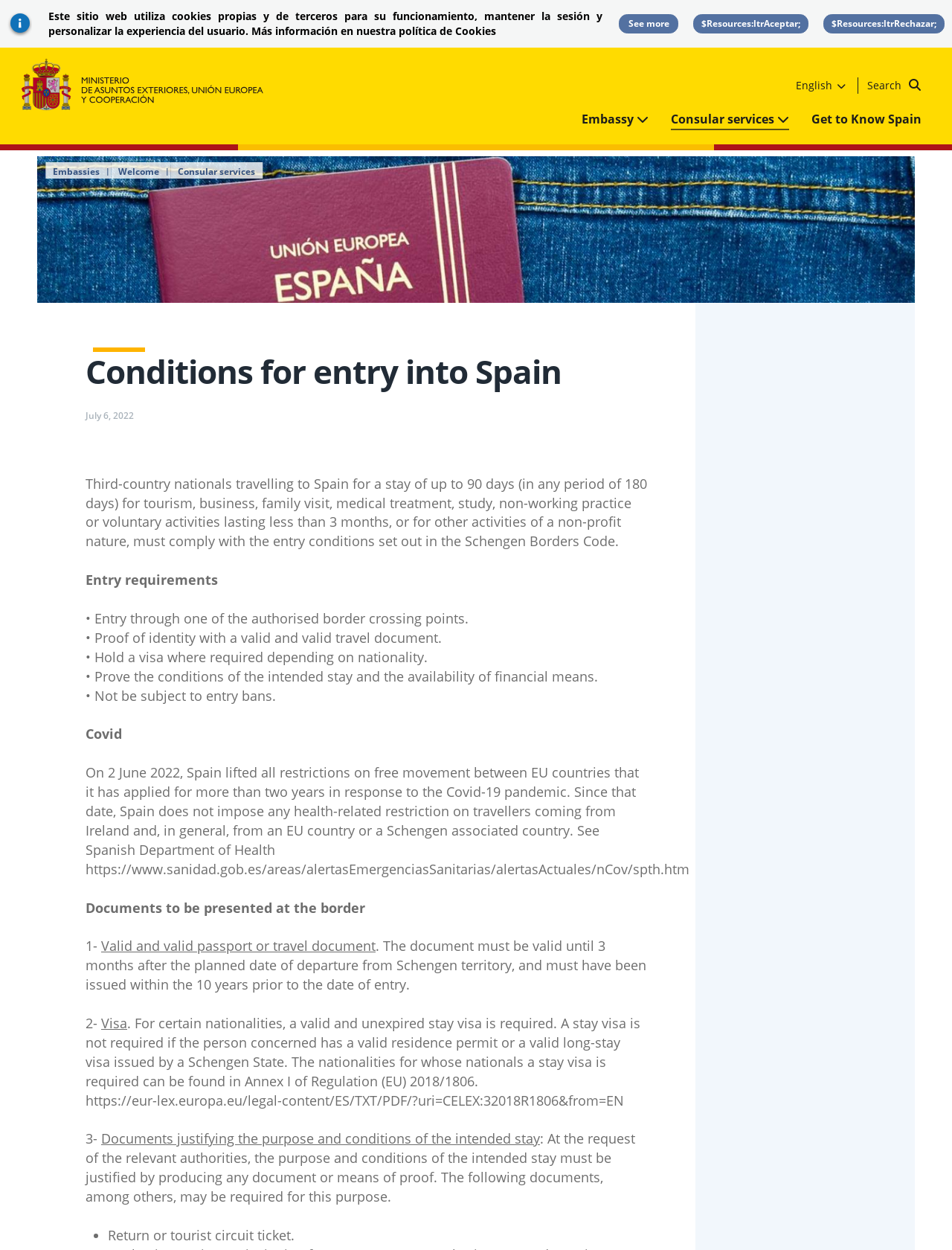Select the bounding box coordinates of the element I need to click to carry out the following instruction: "Click the link to Ministry of Foreign Affairs, European Union and Cooperation".

[0.02, 0.045, 0.295, 0.091]